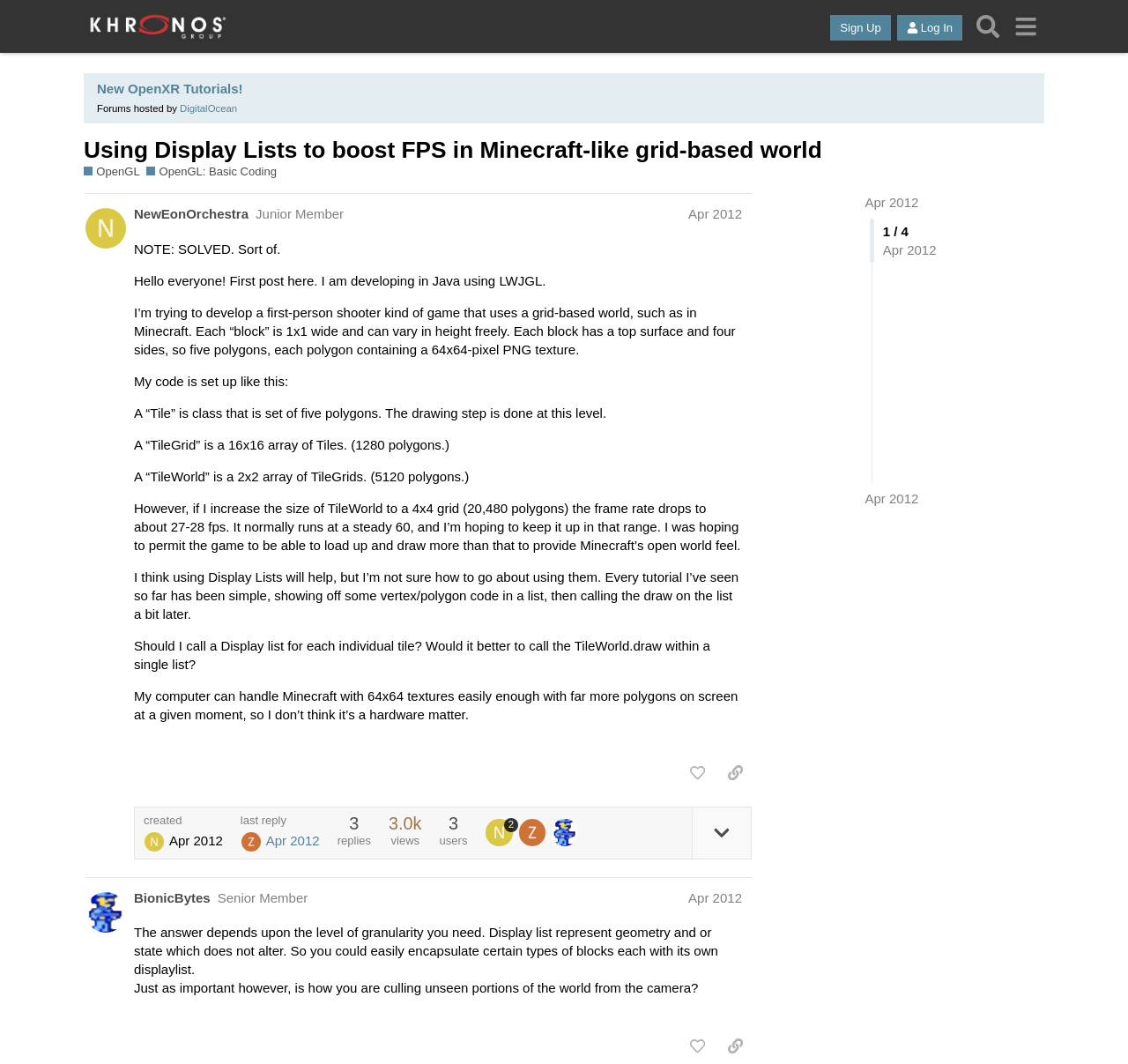Using the provided description: "BionicBytes", find the bounding box coordinates of the corresponding UI element. The output should be four float numbers between 0 and 1, in the format [left, top, right, bottom].

[0.119, 0.835, 0.186, 0.852]